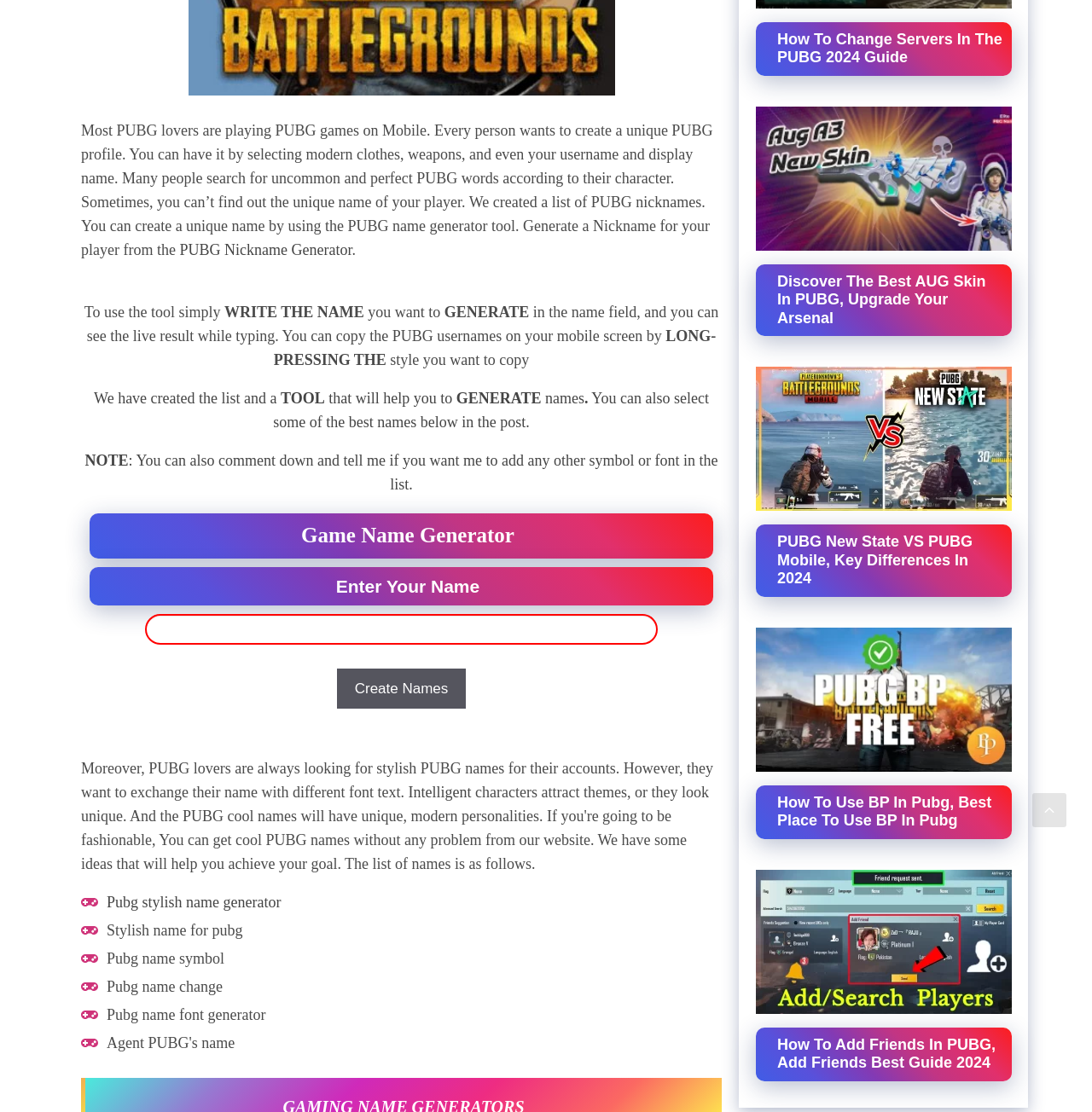What is the purpose of the PUBG nickname generator tool?
Please give a detailed and elaborate explanation in response to the question.

The webpage provides a tool to generate unique PUBG usernames. The tool allows users to input their desired name and generates a list of suggestions. The purpose of this tool is to help PUBG players create unique and stylish usernames for their accounts.